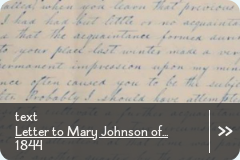What is the purpose of preserving the letter?
Using the visual information, reply with a single word or short phrase.

Educational purposes